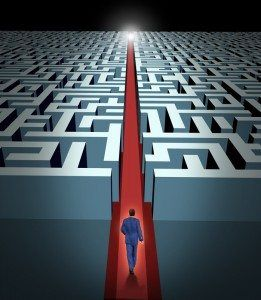Analyze the image and answer the question with as much detail as possible: 
What does the bright light in the distance represent?

The caption explains that the figure progressing towards a bright light in the distance symbolizes the potential for success and clarity amid confusion and obstacles in online business ventures.